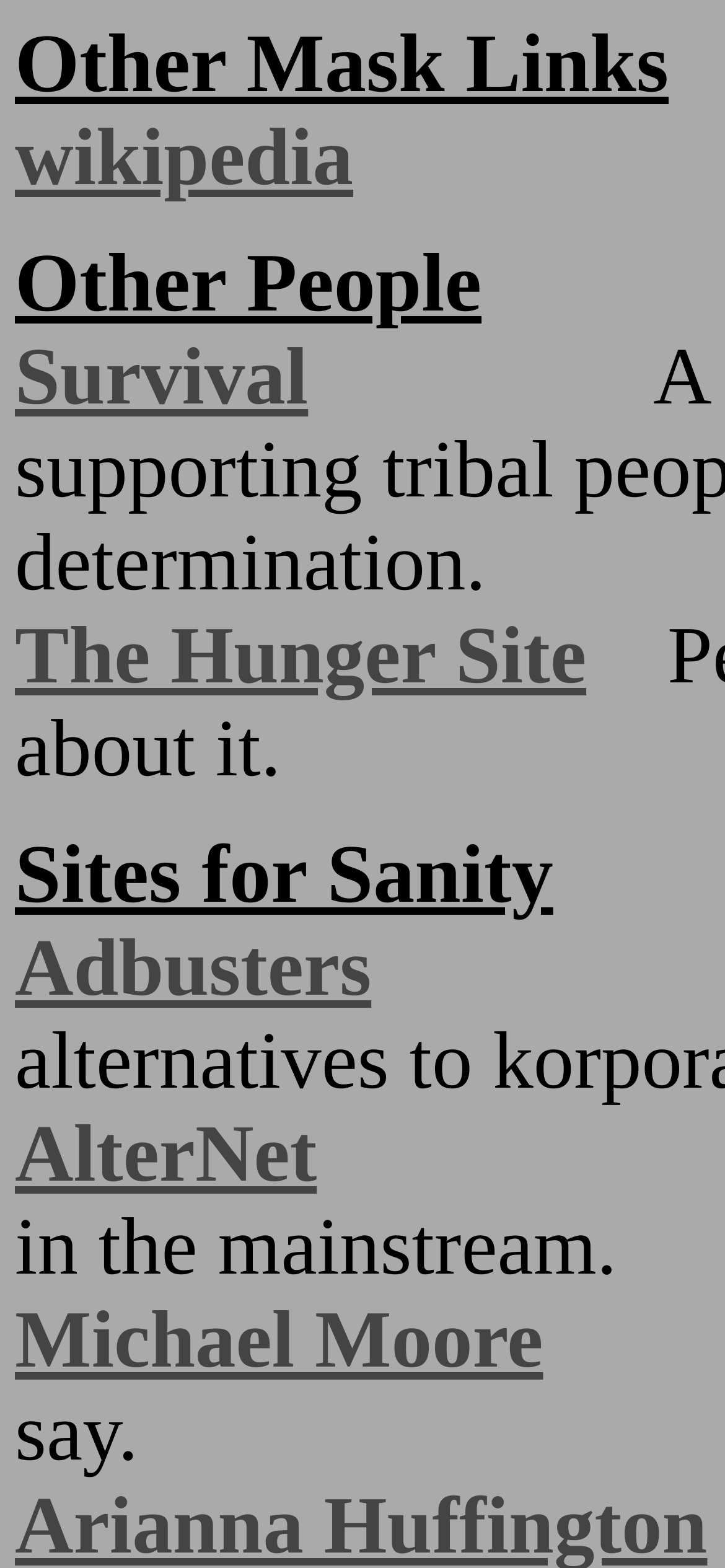What is the section above 'Other People'? Please answer the question using a single word or phrase based on the image.

Other Mask Links